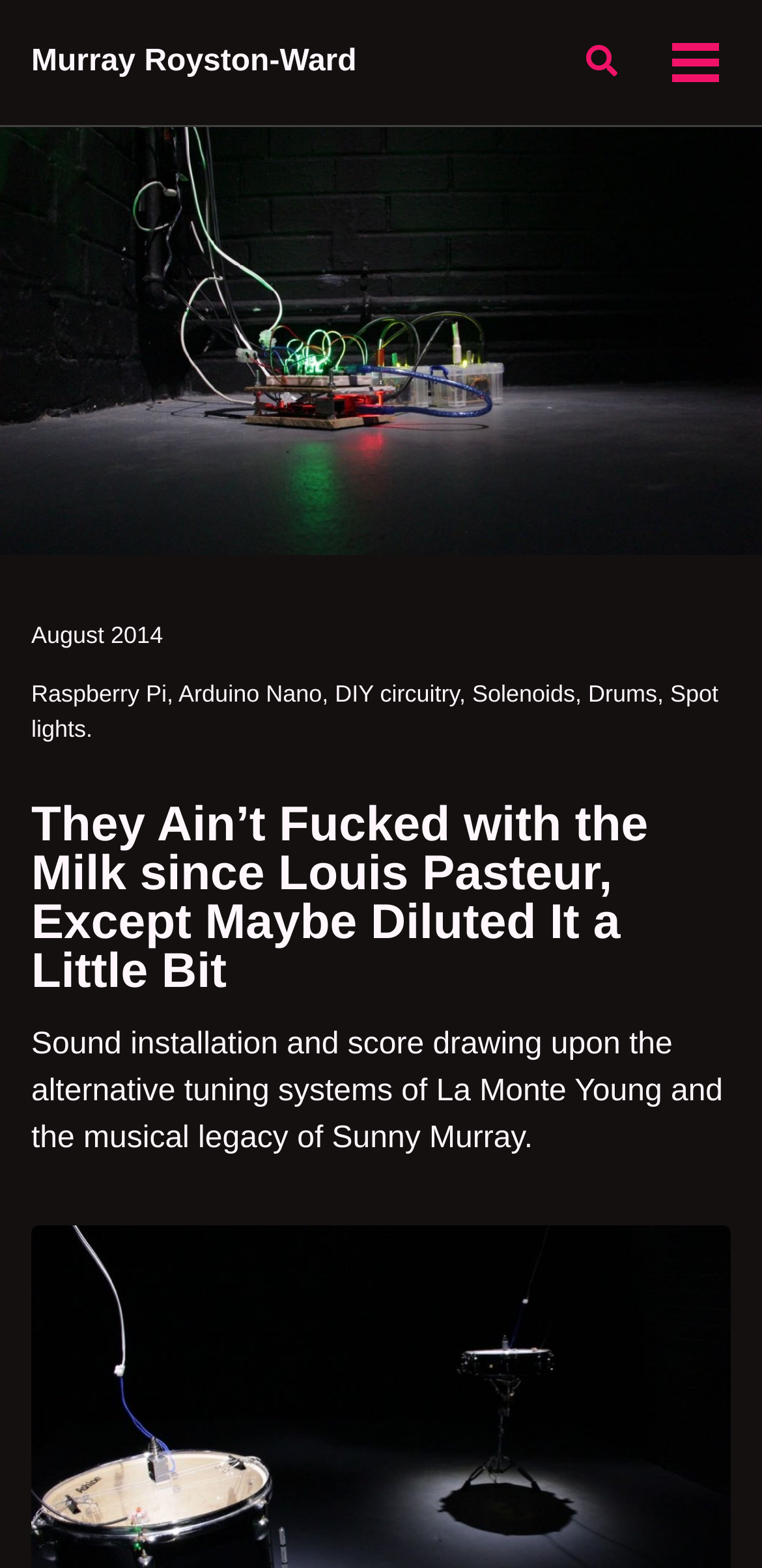Provide the bounding box coordinates of the HTML element this sentence describes: "Toggle search". The bounding box coordinates consist of four float numbers between 0 and 1, i.e., [left, top, right, bottom].

[0.754, 0.02, 0.826, 0.06]